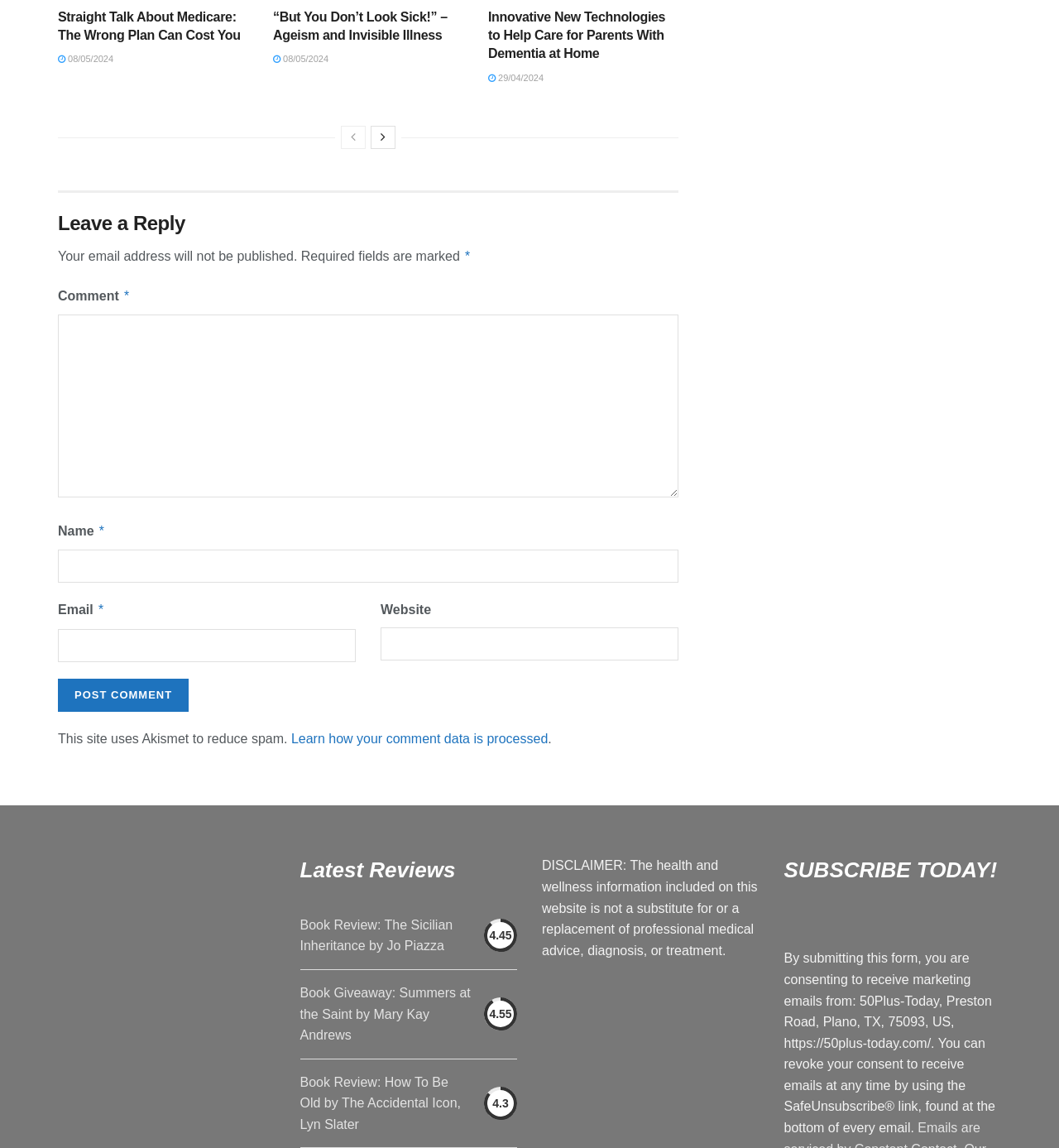Identify the bounding box coordinates for the UI element described as follows: "parent_node: Email * aria-describedby="email-notes" name="email"". Ensure the coordinates are four float numbers between 0 and 1, formatted as [left, top, right, bottom].

[0.055, 0.546, 0.336, 0.575]